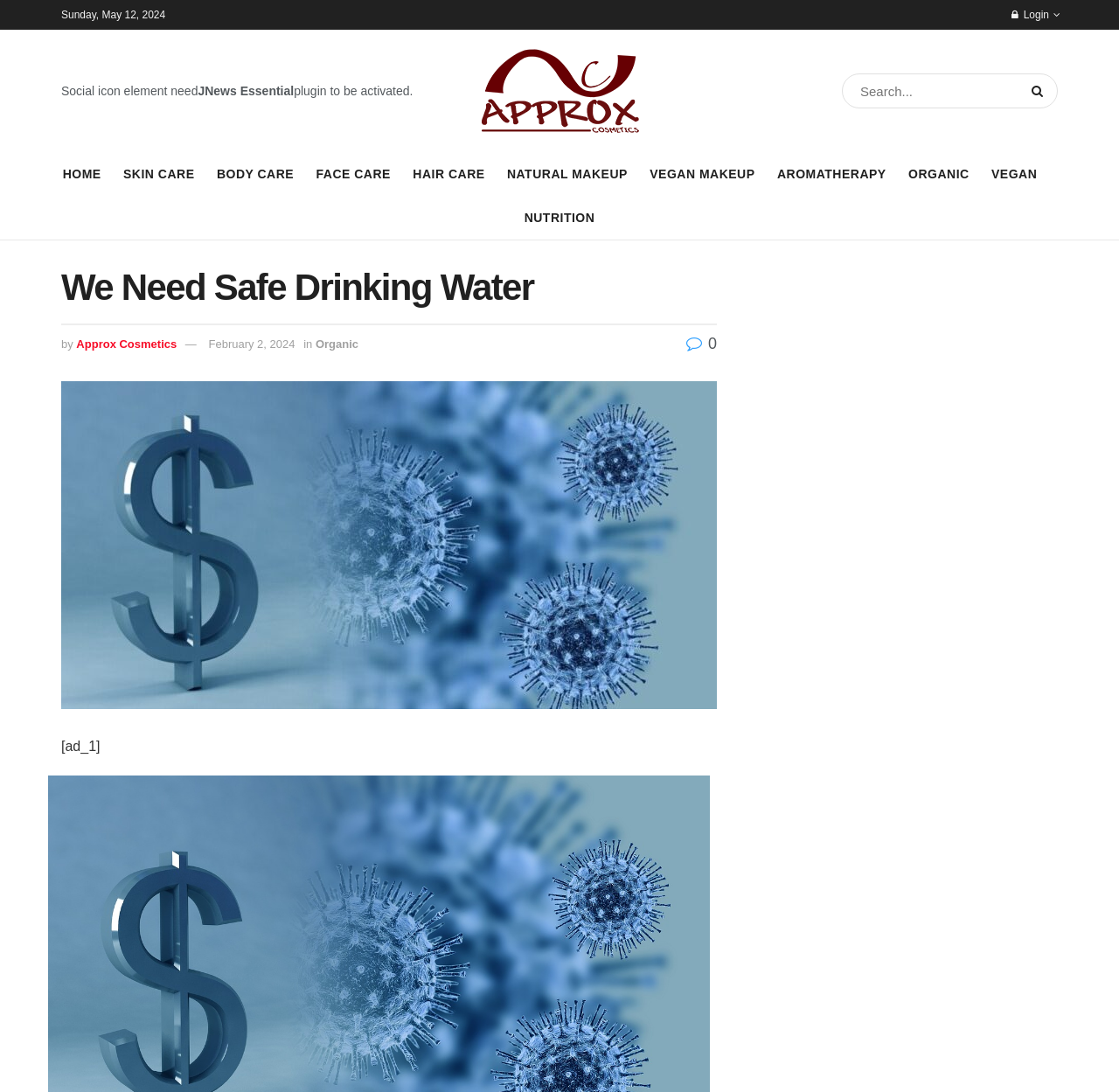Identify the bounding box coordinates for the UI element that matches this description: "aria-label="Search Button"".

[0.914, 0.067, 0.945, 0.099]